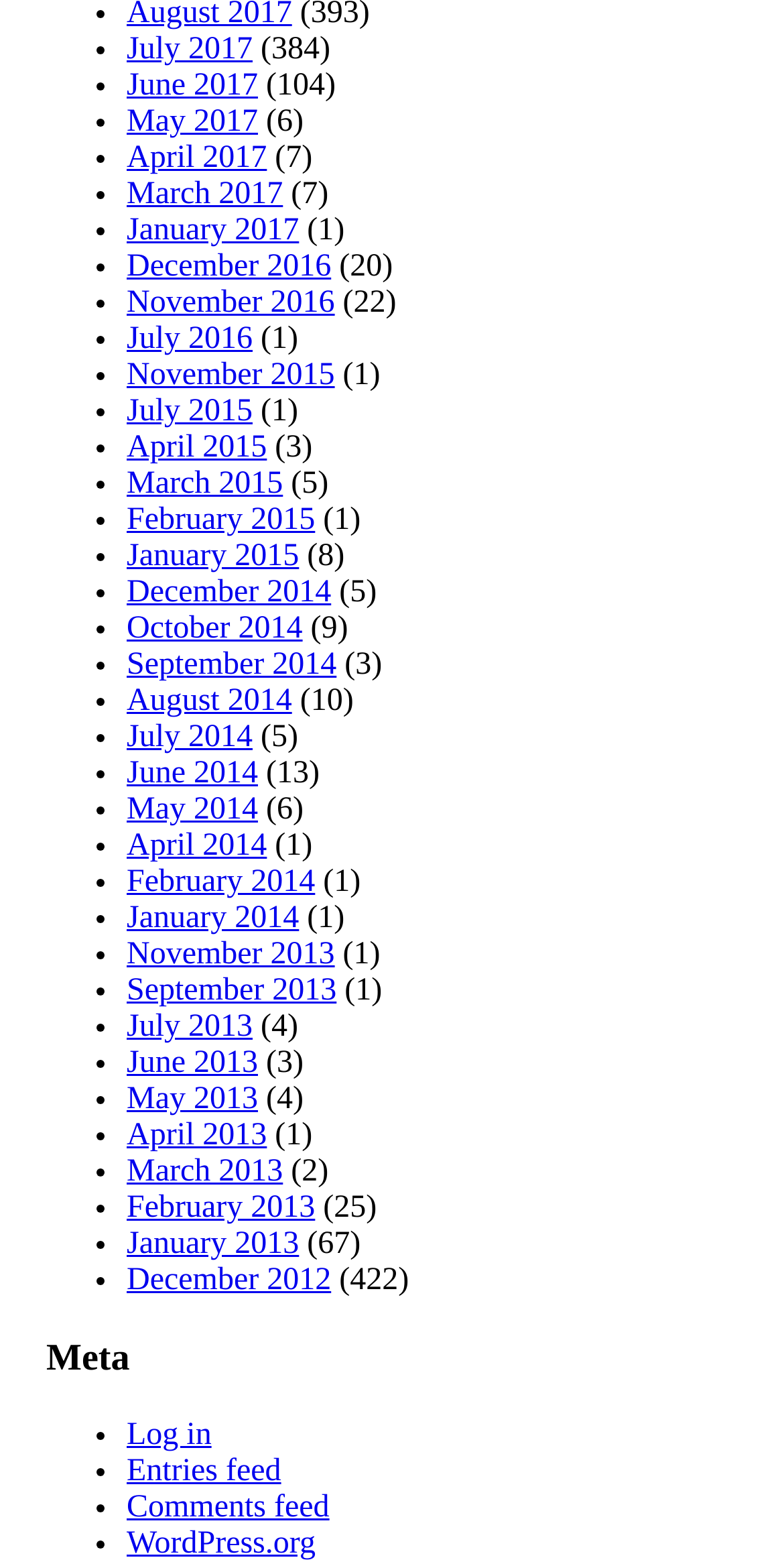Answer the question using only one word or a concise phrase: What is the earliest month listed?

November 2013